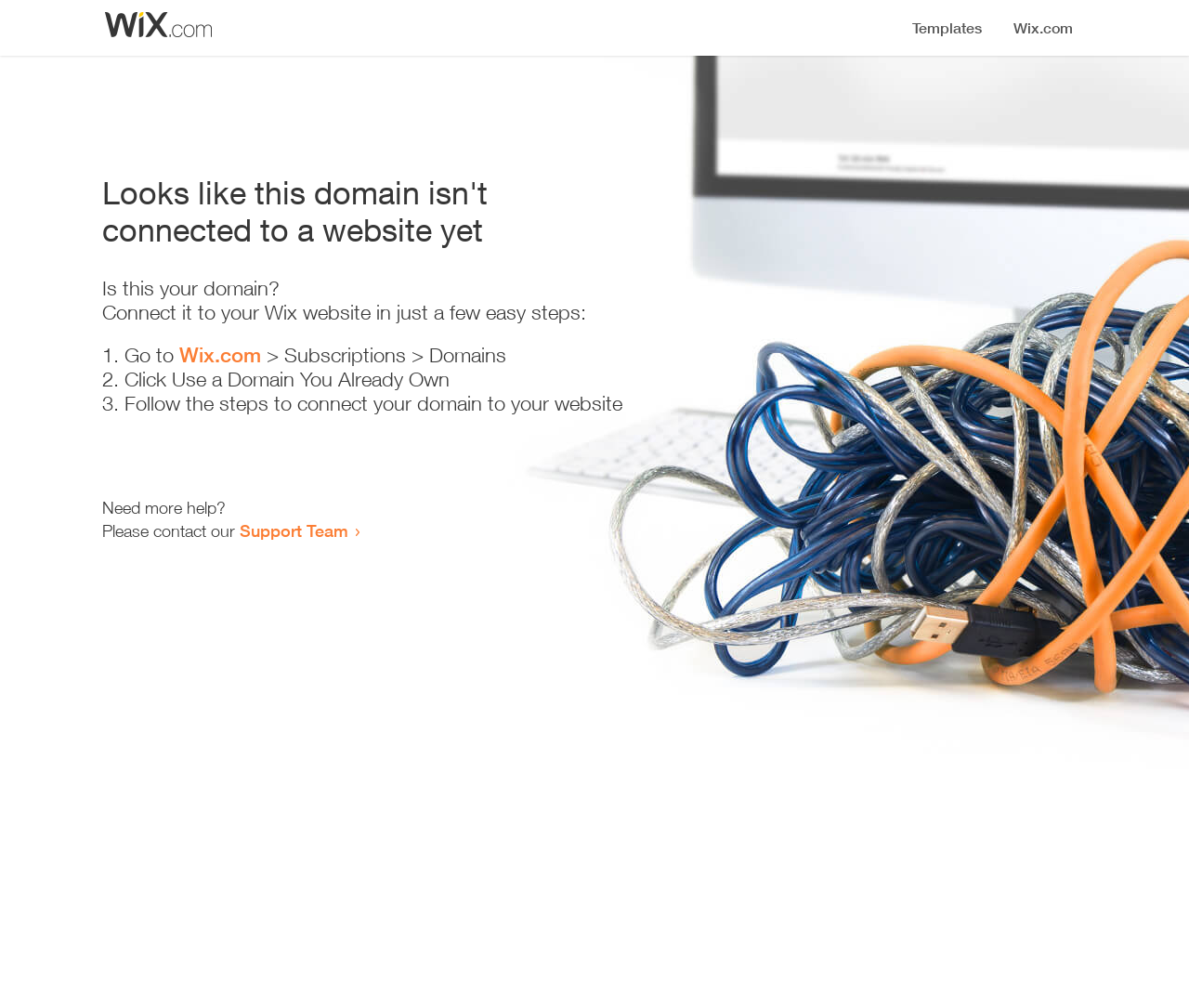How many steps are required to connect the domain to a website?
Based on the screenshot, provide your answer in one word or phrase.

3